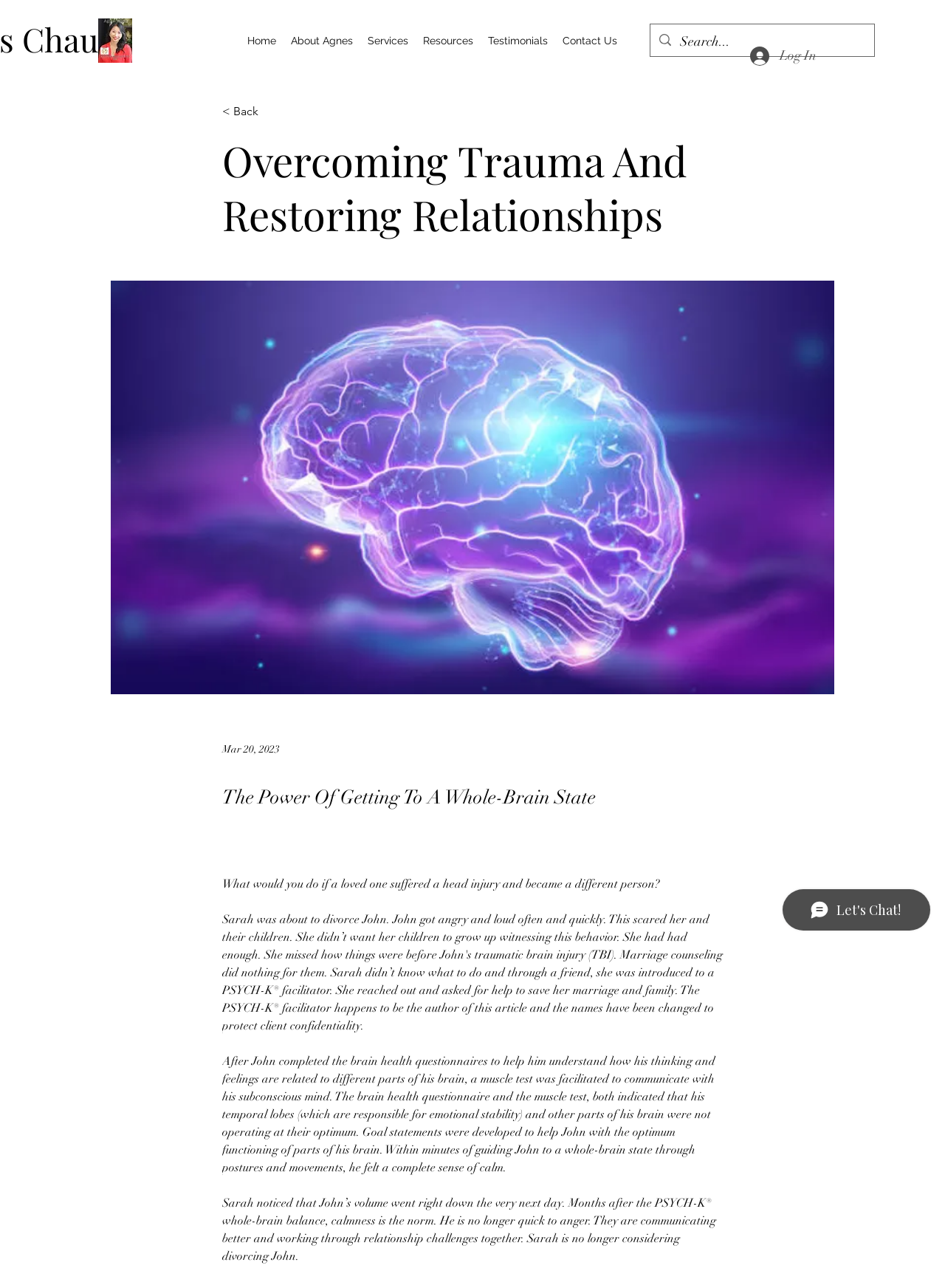Please pinpoint the bounding box coordinates for the region I should click to adhere to this instruction: "Read more about Agnes".

[0.3, 0.023, 0.381, 0.04]